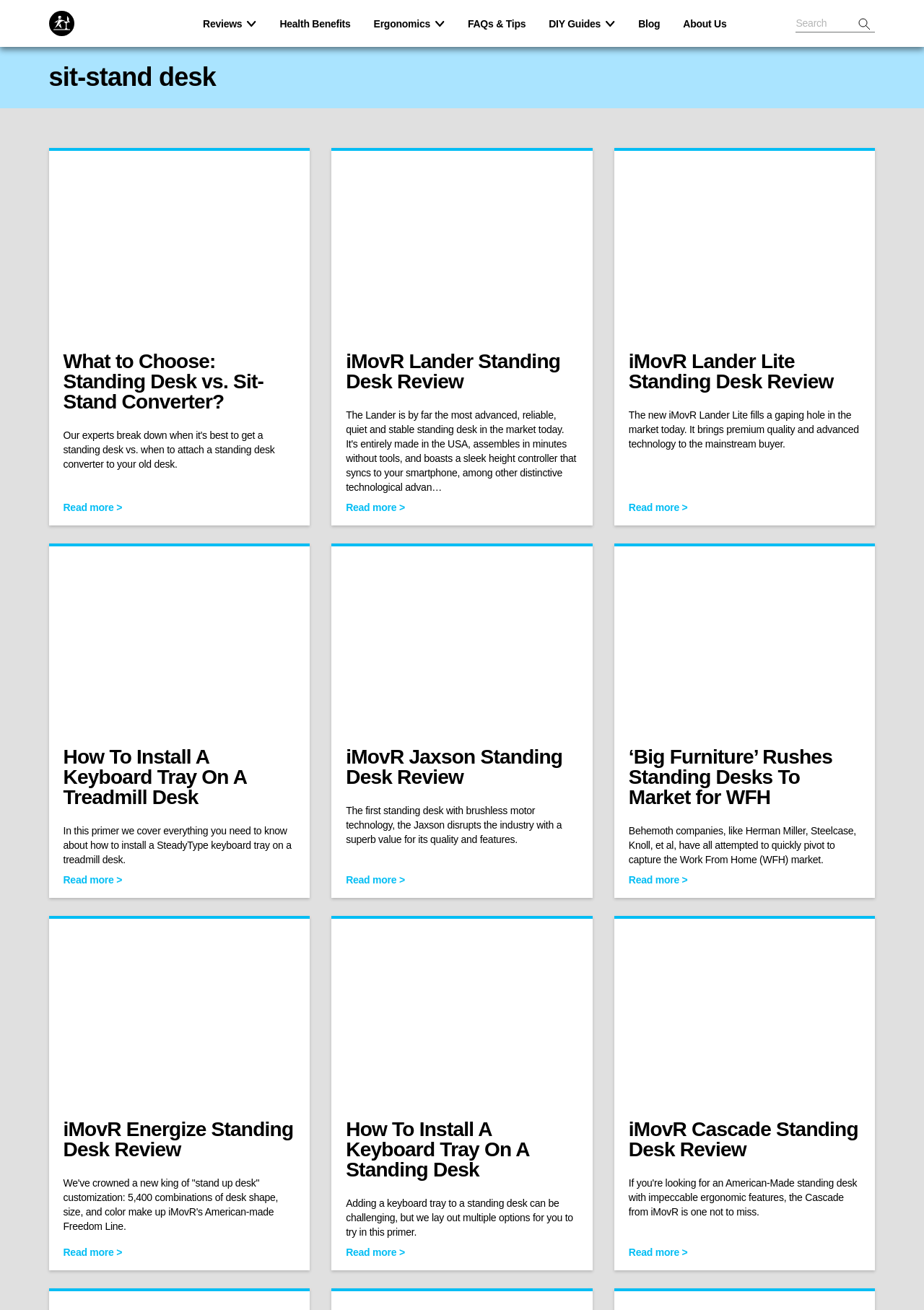Predict the bounding box of the UI element that fits this description: "Health Benefits".

[0.303, 0.0, 0.379, 0.036]